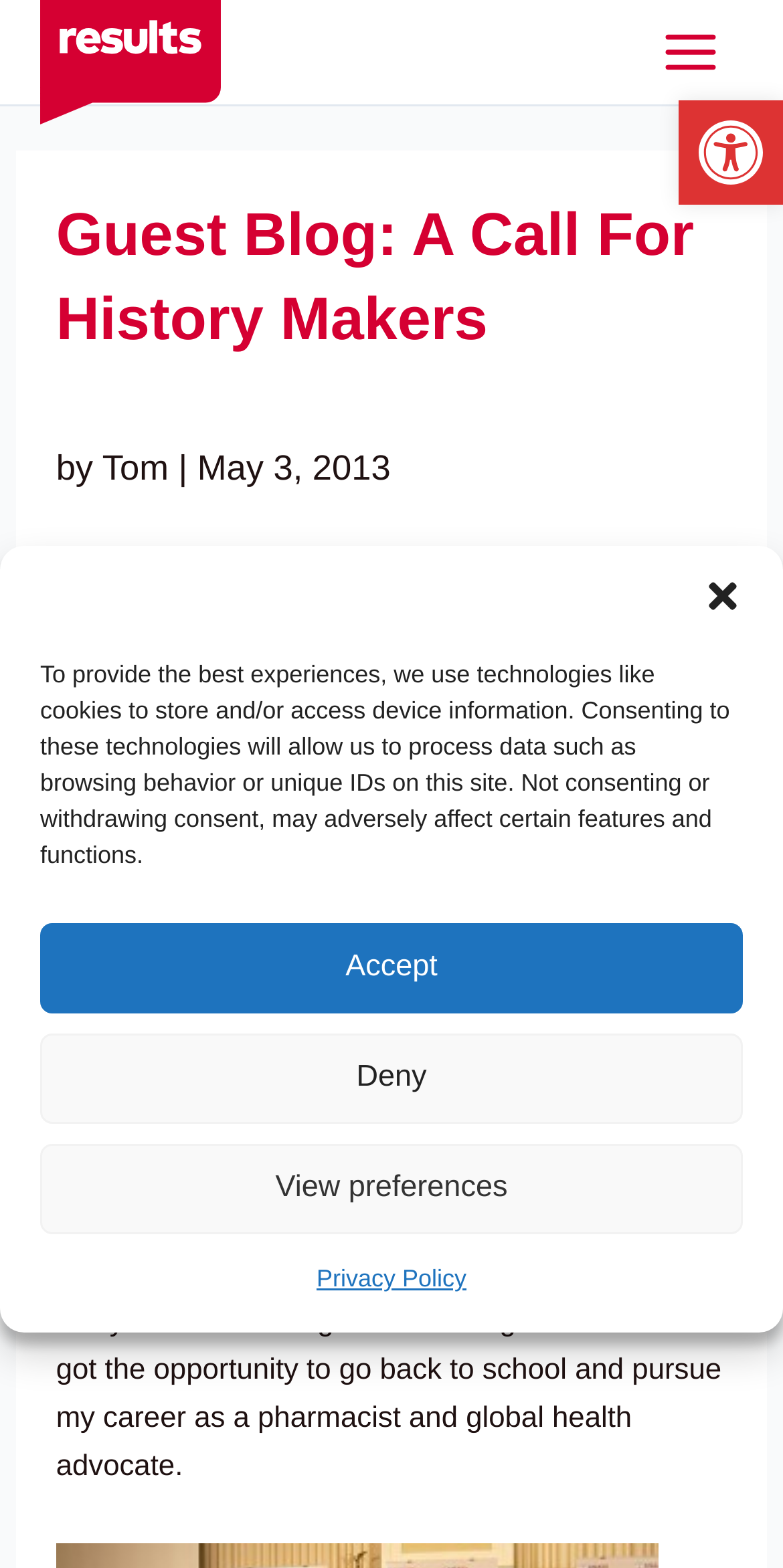Please identify the bounding box coordinates of the clickable element to fulfill the following instruction: "Open toolbar". The coordinates should be four float numbers between 0 and 1, i.e., [left, top, right, bottom].

[0.867, 0.064, 1.0, 0.131]